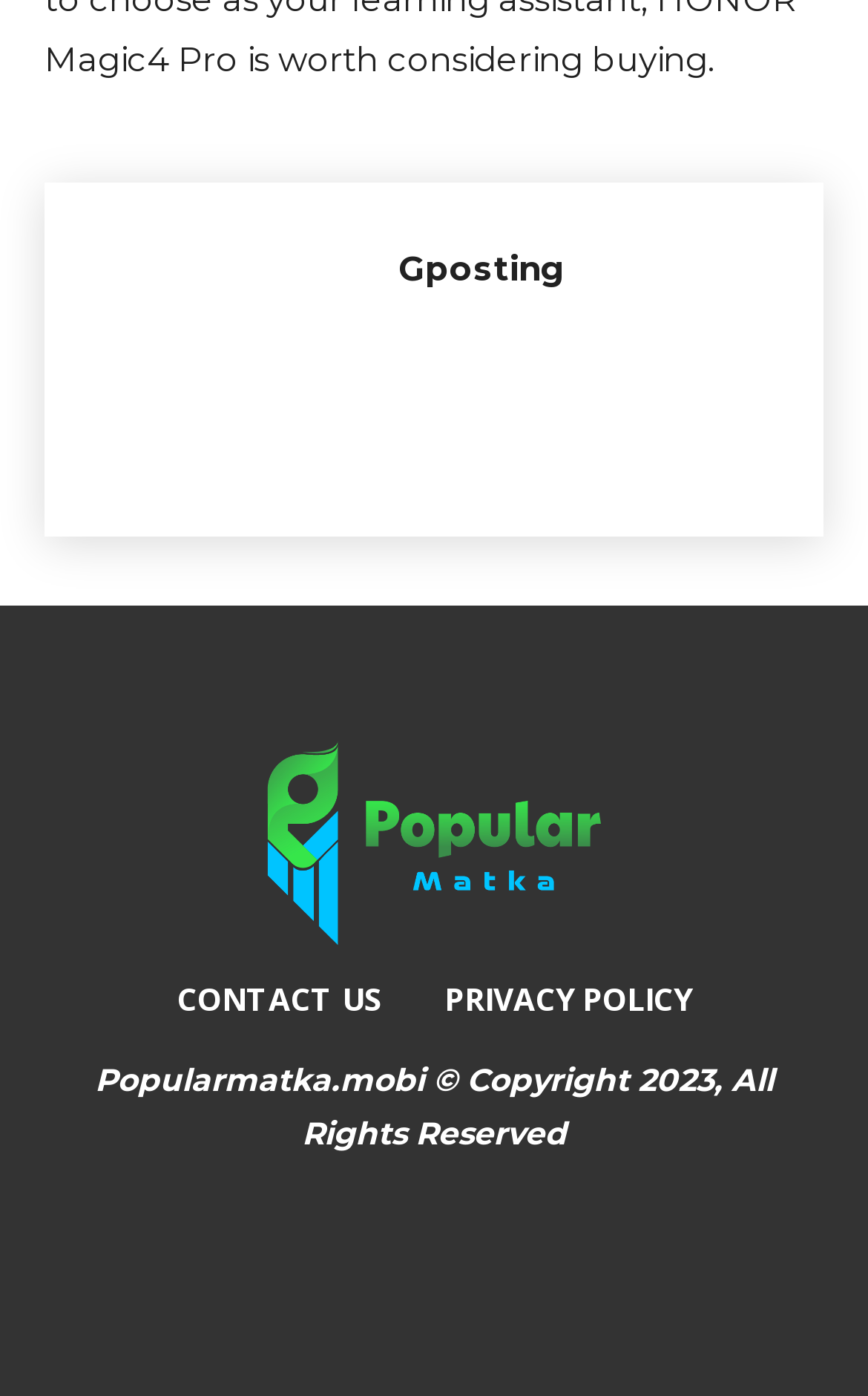Is there a logo image on the webpage?
Using the image as a reference, answer the question in detail.

There is an image element on the webpage with the description 'Logo', which suggests that it is a logo image. This image is likely associated with the website's branding.